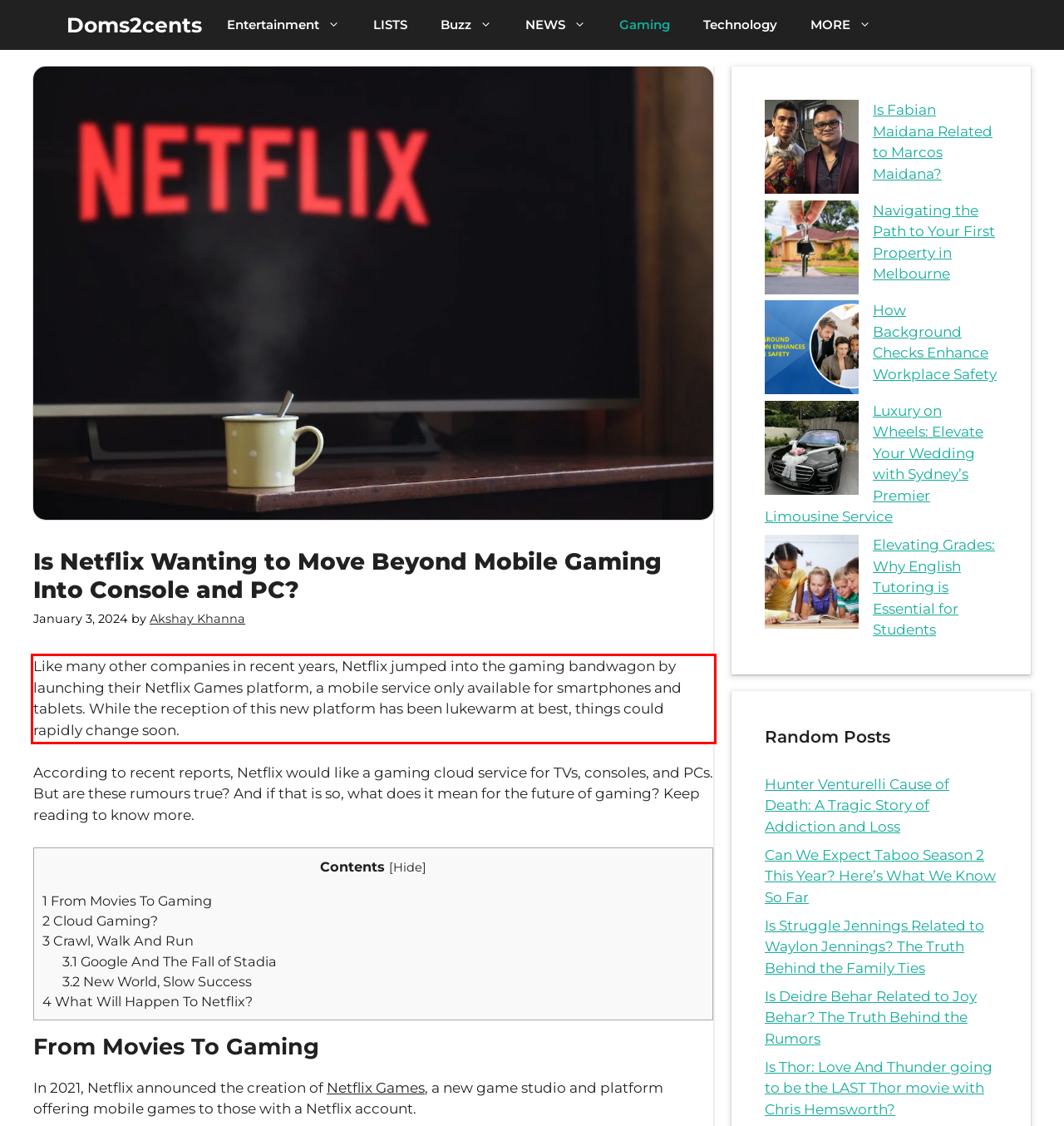Review the screenshot of the webpage and recognize the text inside the red rectangle bounding box. Provide the extracted text content.

Like many other companies in recent years, Netflix jumped into the gaming bandwagon by launching their Netflix Games platform, a mobile service only available for smartphones and tablets. While the reception of this new platform has been lukewarm at best, things could rapidly change soon.